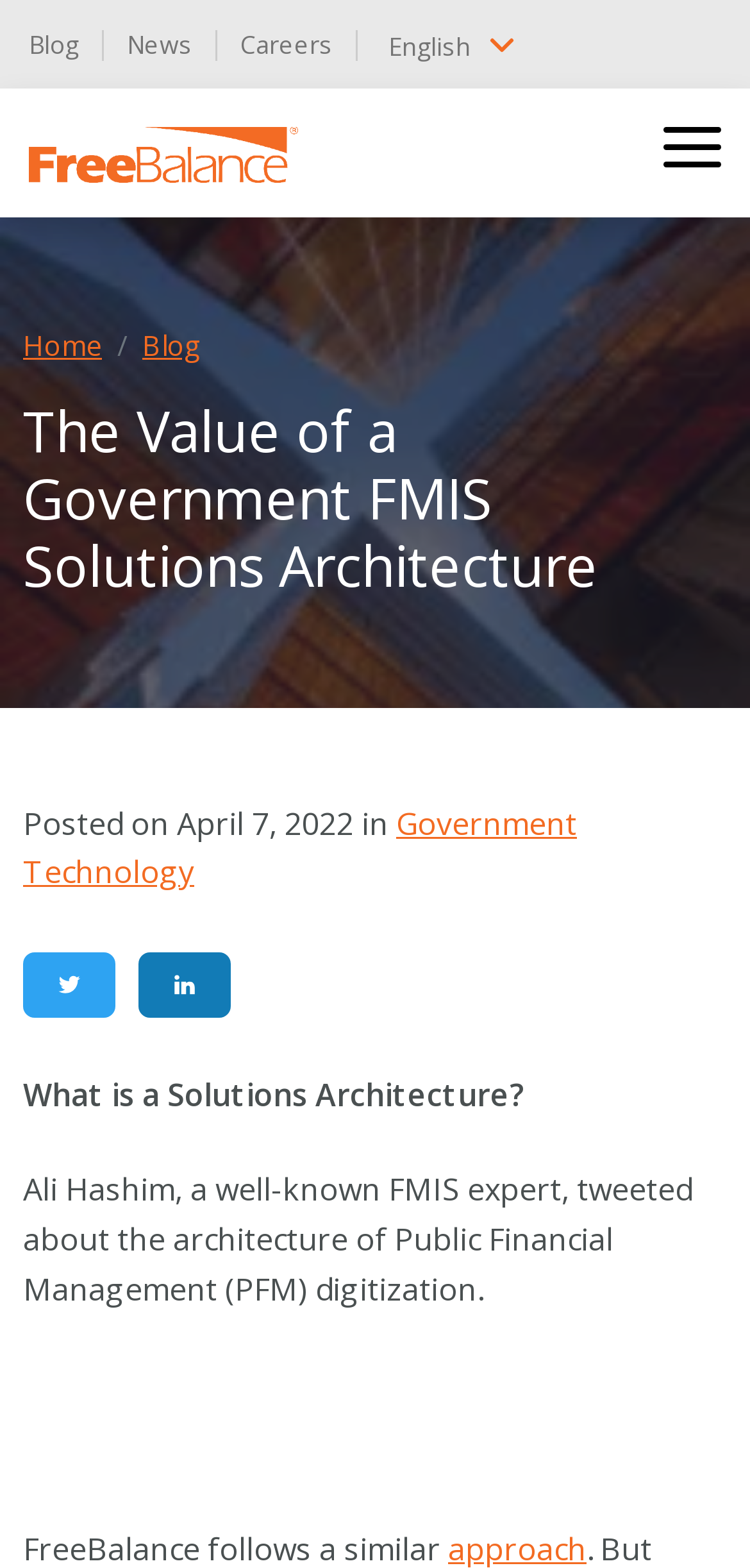Please answer the following question as detailed as possible based on the image: 
What is the date of the article?

I found the date of the article by looking at the 'Posted on' section, which is accompanied by the date 'April 7, 2022'.